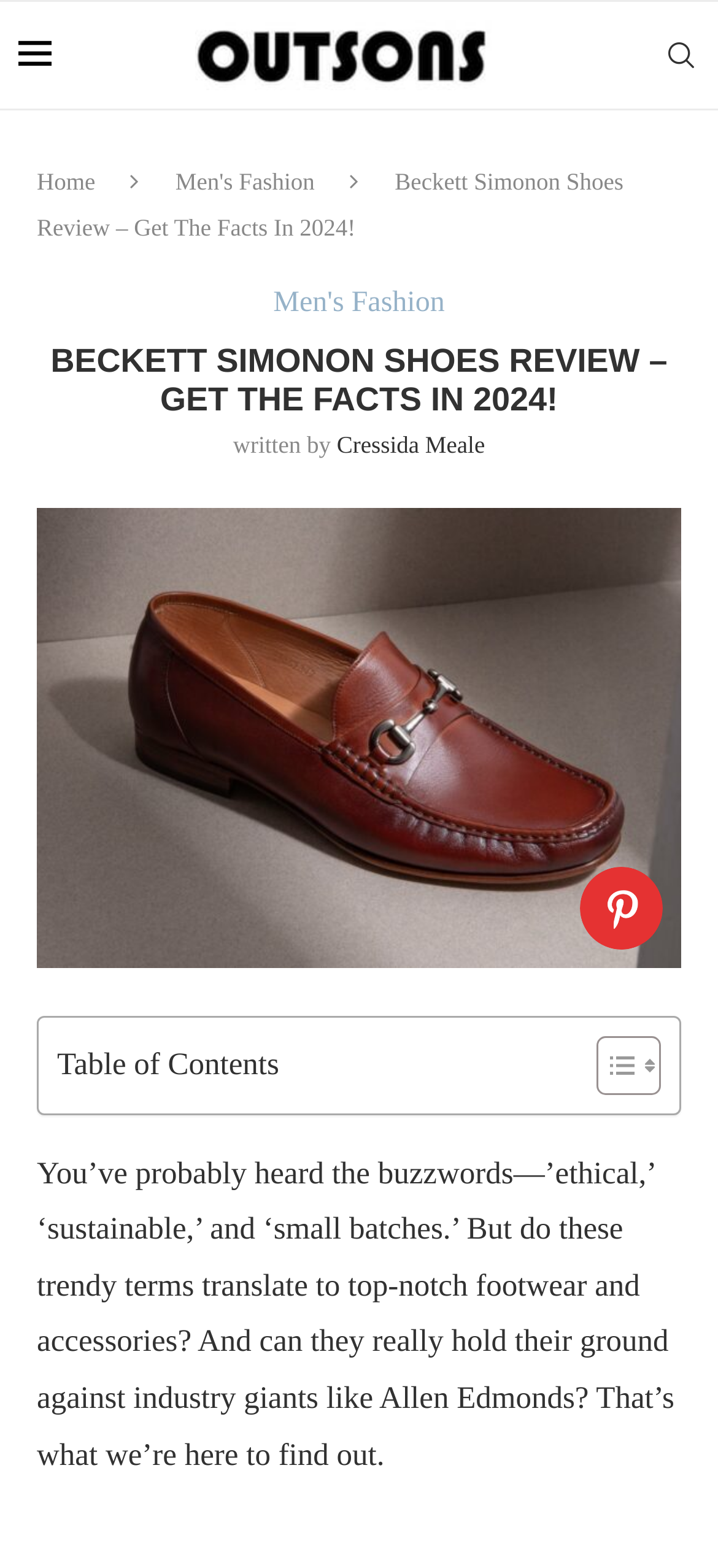Please determine and provide the text content of the webpage's heading.

BECKETT SIMONON SHOES REVIEW – GET THE FACTS IN 2024!